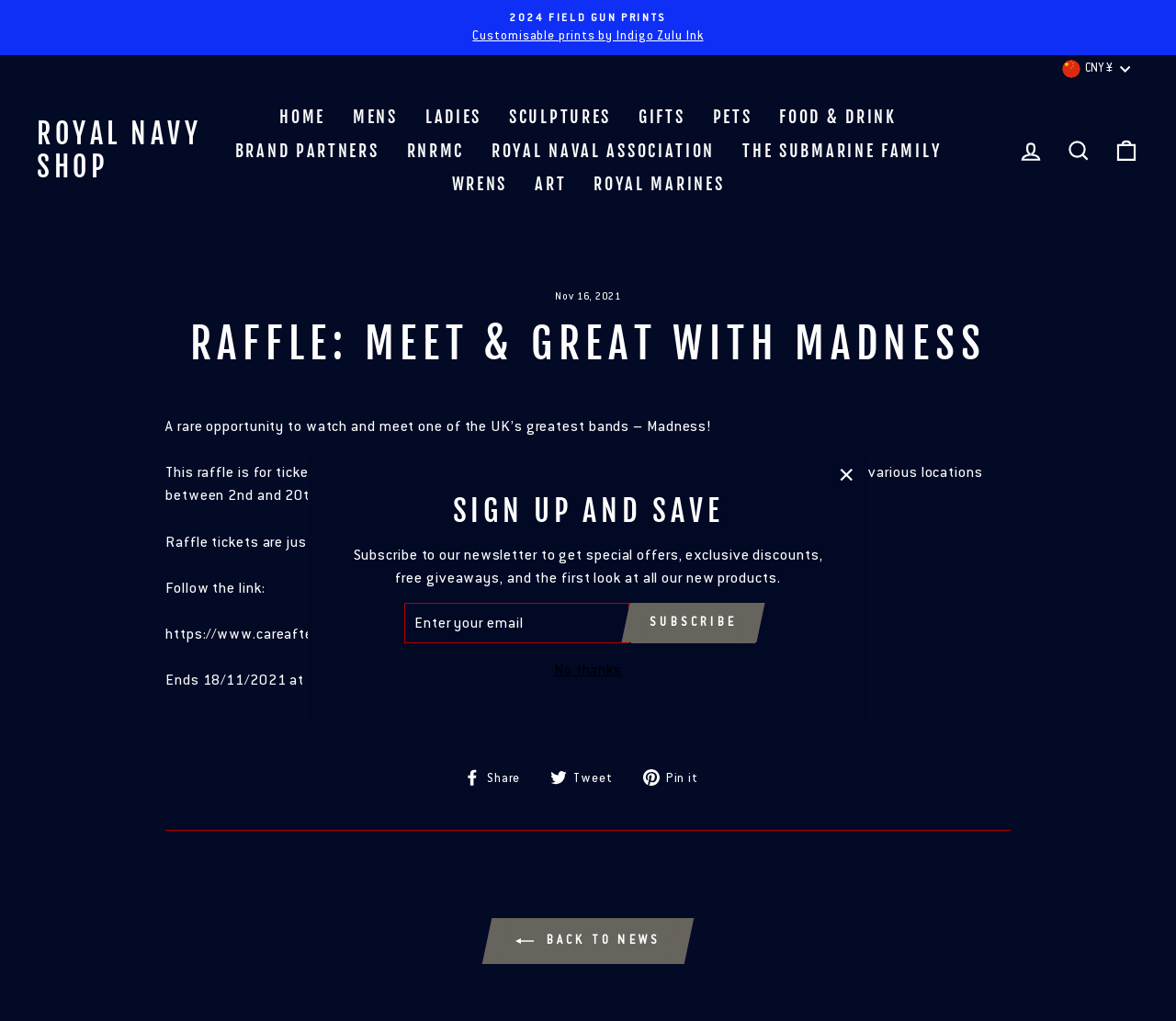Give a concise answer of one word or phrase to the question: 
What is the deadline to enter the raffle?

18/11/2021 at 23:59